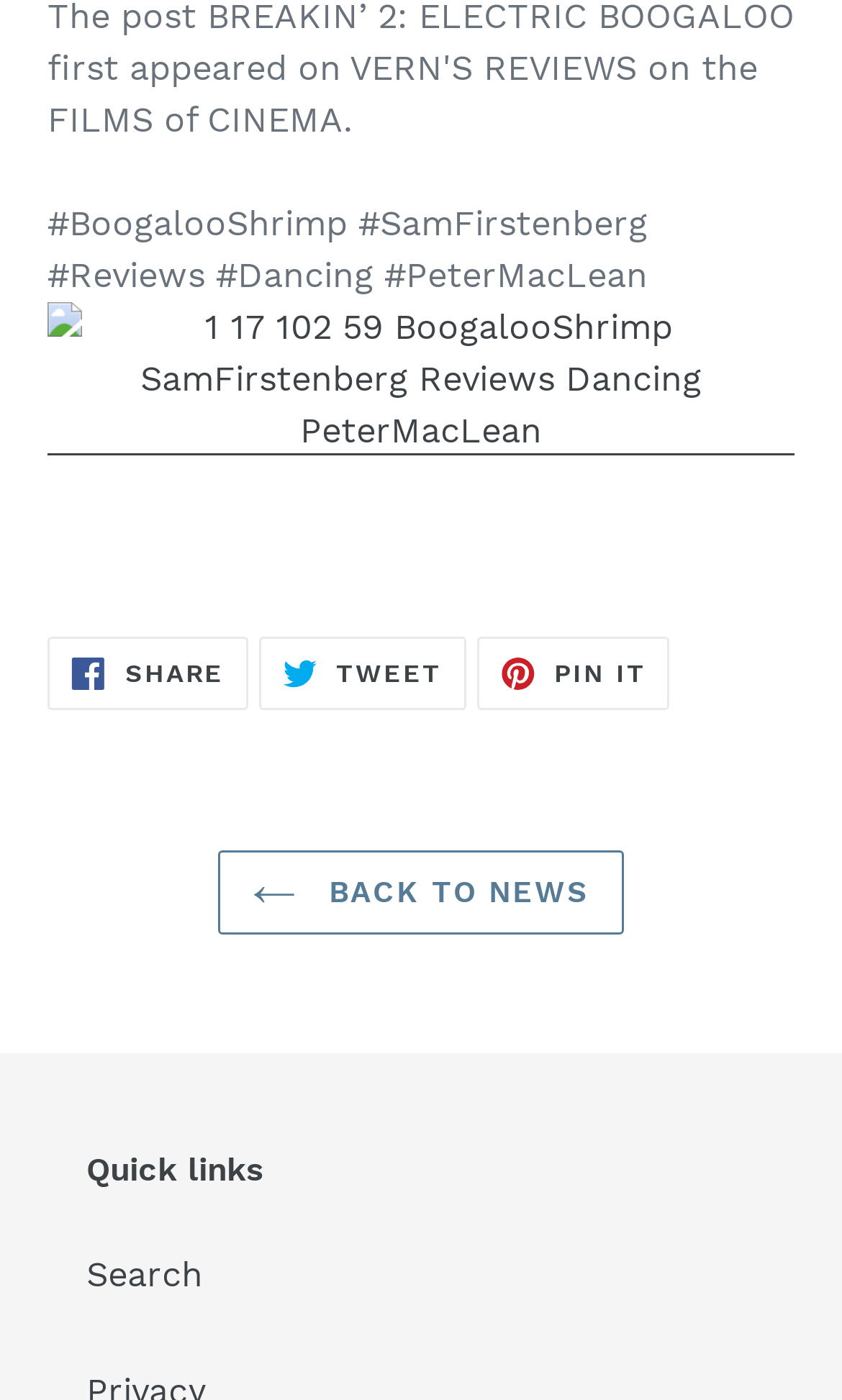What is the purpose of the 'BACK TO NEWS' link?
Based on the screenshot, provide a one-word or short-phrase response.

To go back to news